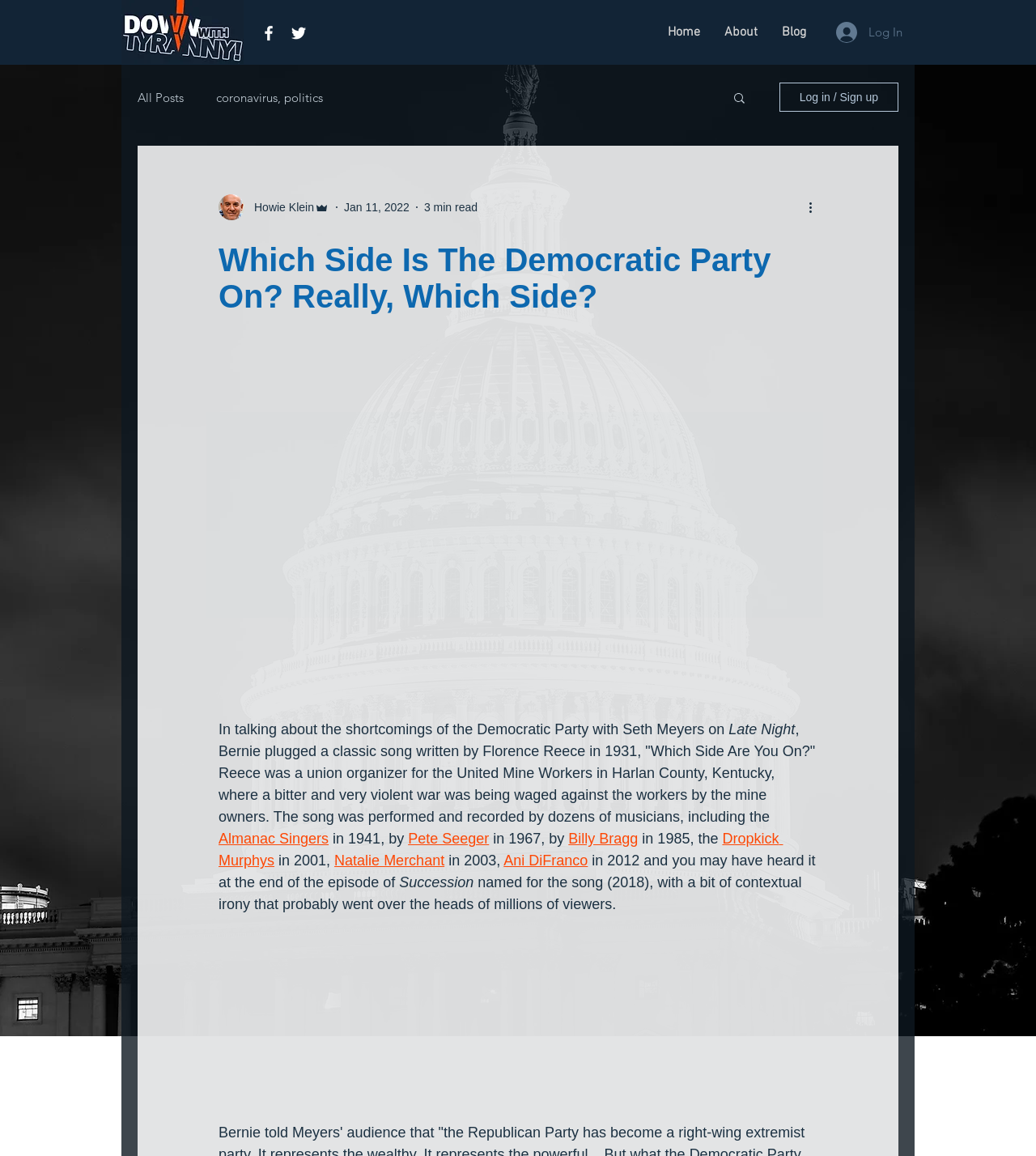Using the information in the image, could you please answer the following question in detail:
What is the text of the first link in the navigation?

The navigation is located at the top of the webpage, and the first link in the navigation is 'Home'.